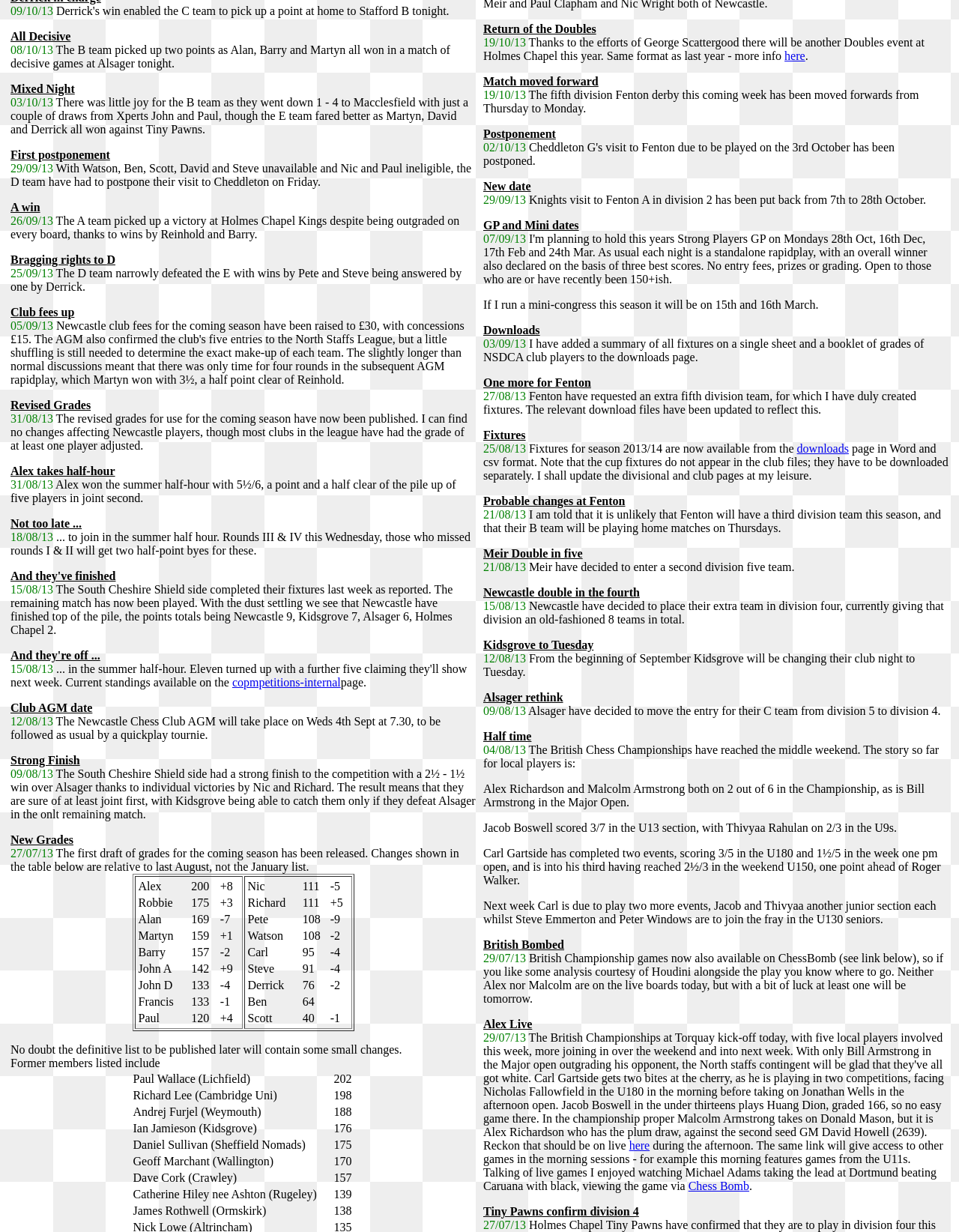Use the details in the image to answer the question thoroughly: 
When is the Newcastle Chess Club AGM?

The news item dated '12/08/13' announces that the Newcastle Chess Club AGM will take place on Weds 4th Sept at 7.30, to be followed as usual by a quickplay tournament.